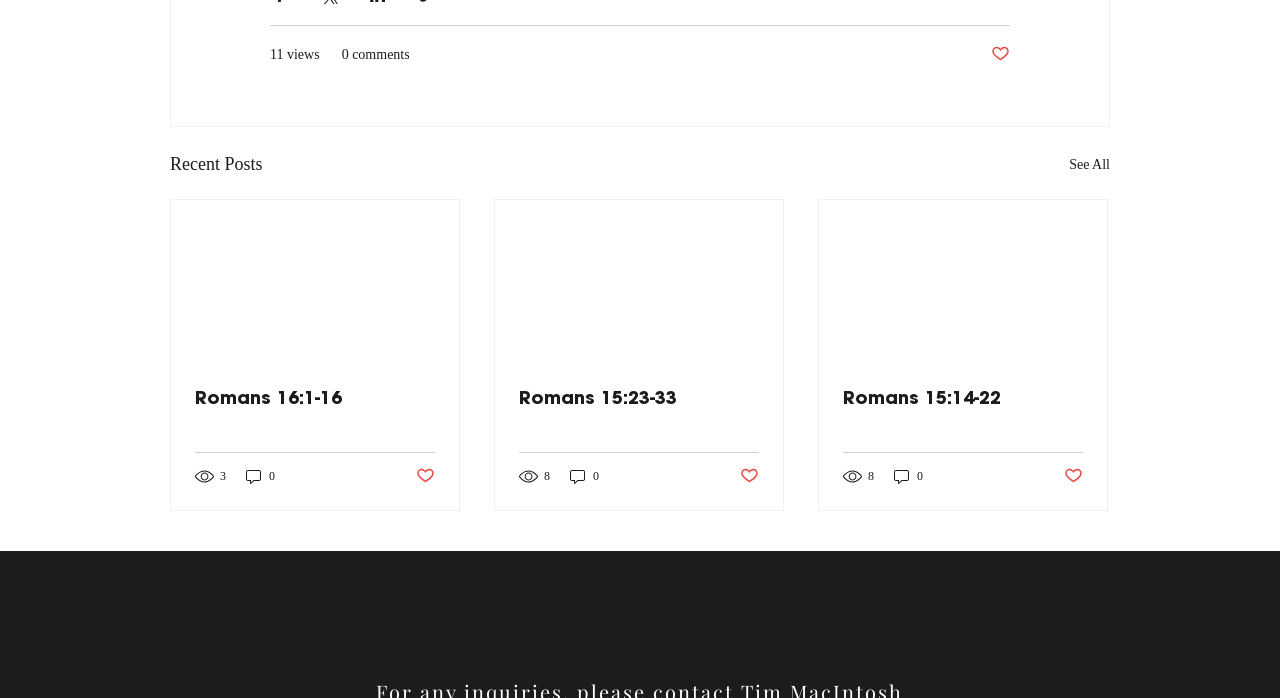How many views does the third article have?
Answer the question with as much detail as possible.

The third article has a generic element with the text '8 views', which indicates the number of views for that article.